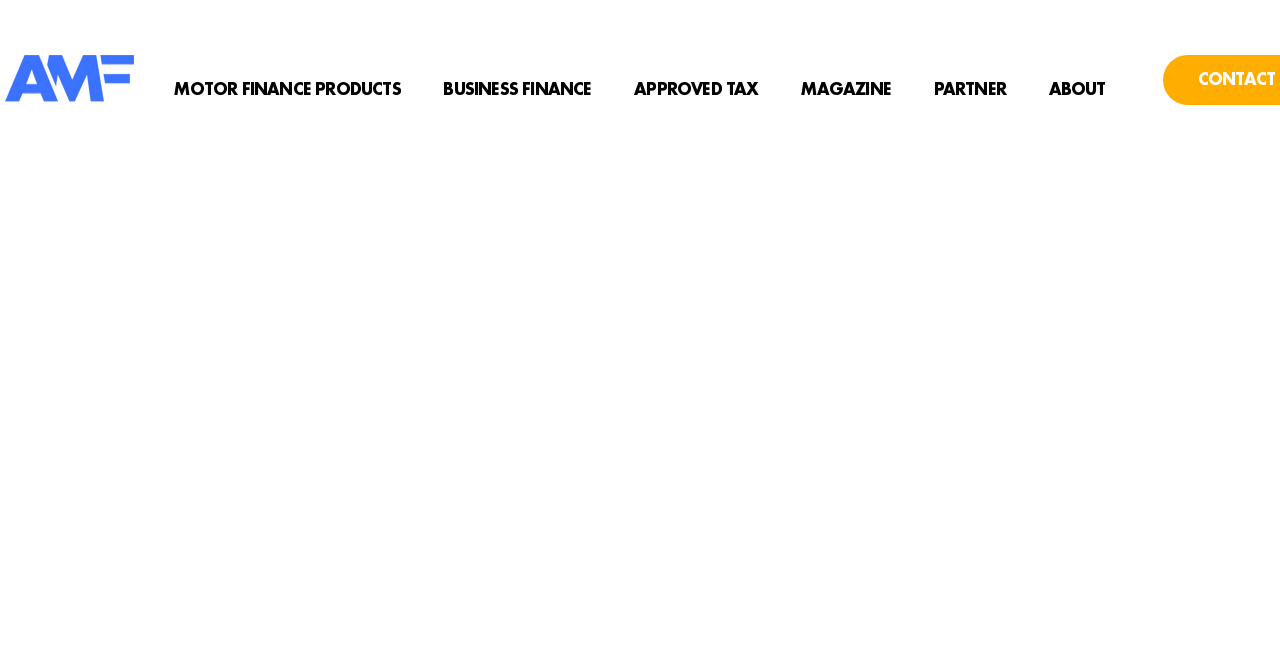Using the details from the image, please elaborate on the following question: What is the brand of the financed cars?

Based on the webpage's title 'X2 VOLVO XC90'S FINANCED AT £118,904!', it is clear that the brand of the financed cars is Volvo.